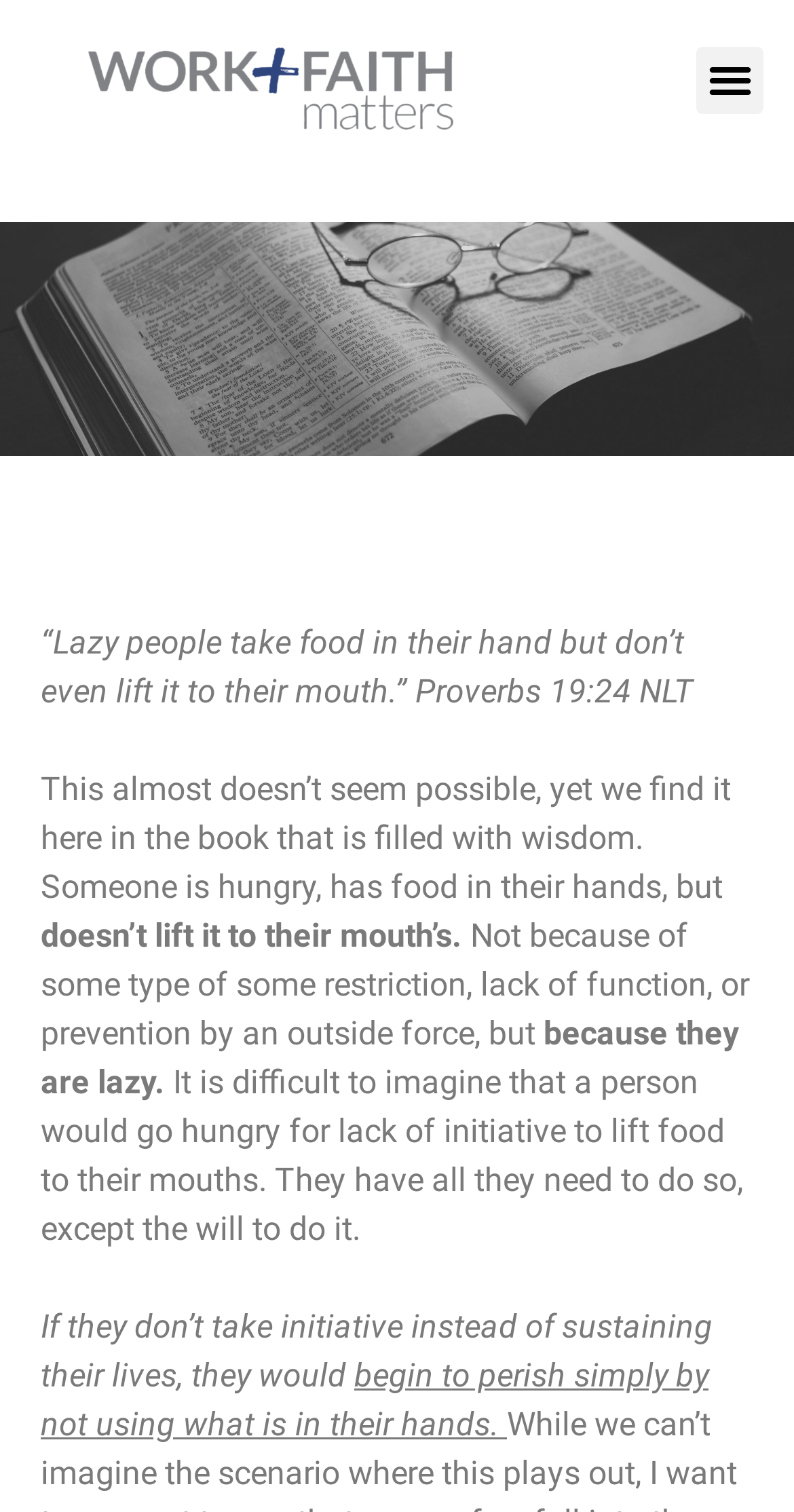Answer the question below in one word or phrase:
What is the theme of the webpage content?

Faith and laziness